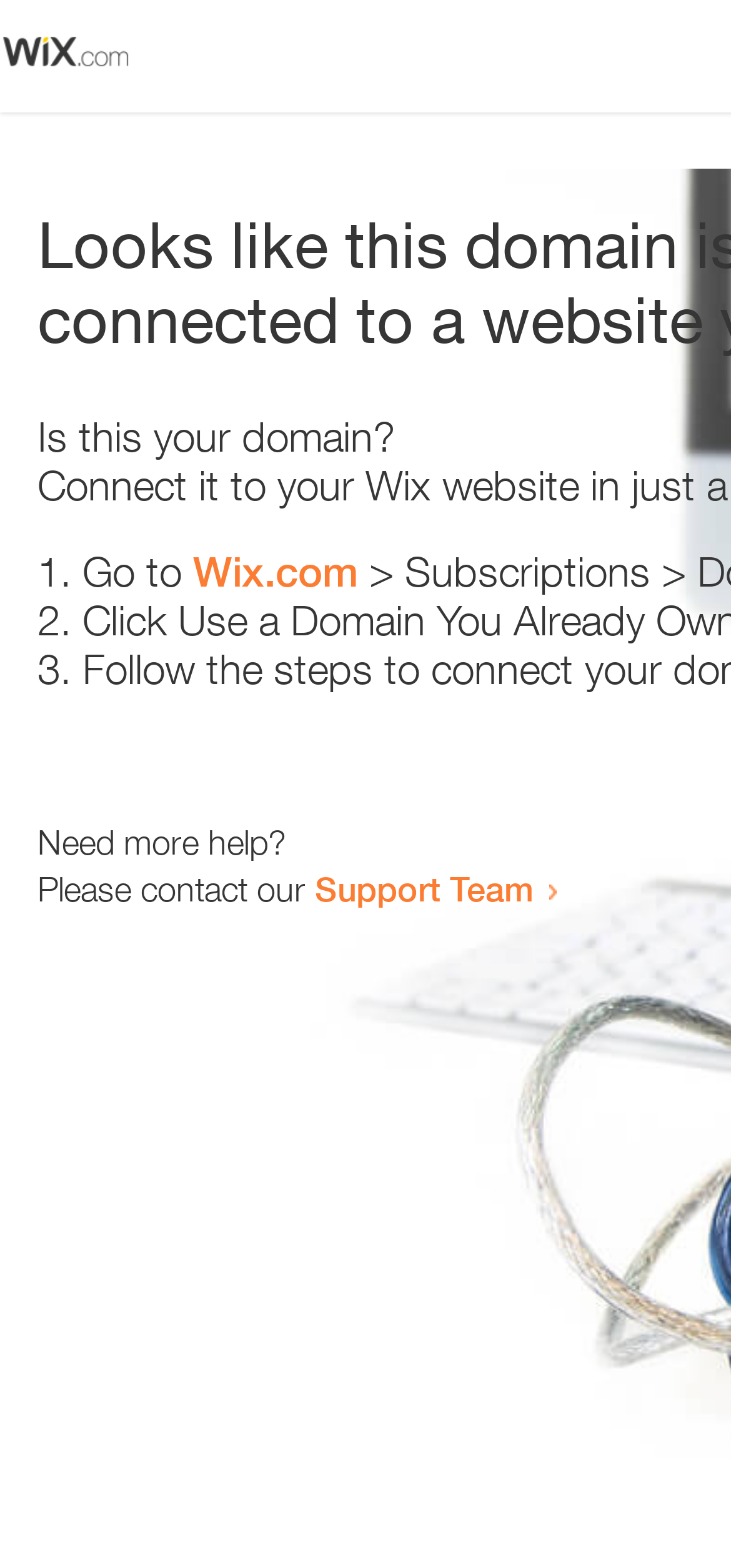Determine the bounding box coordinates of the UI element described by: "Support Team".

[0.431, 0.553, 0.731, 0.58]